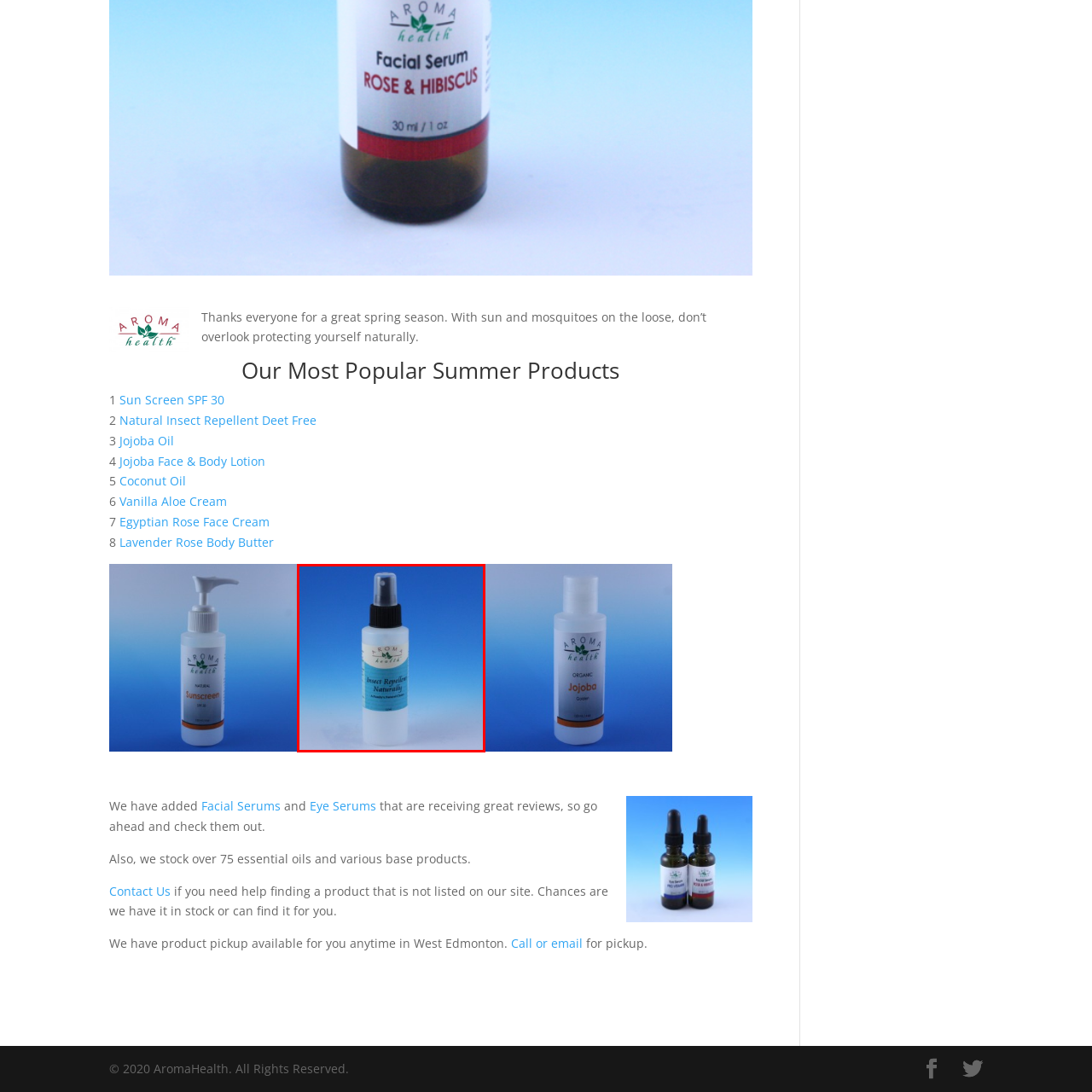What type of design does the product have?
View the portion of the image encircled by the red bounding box and give a one-word or short phrase answer.

Sleek spray bottle